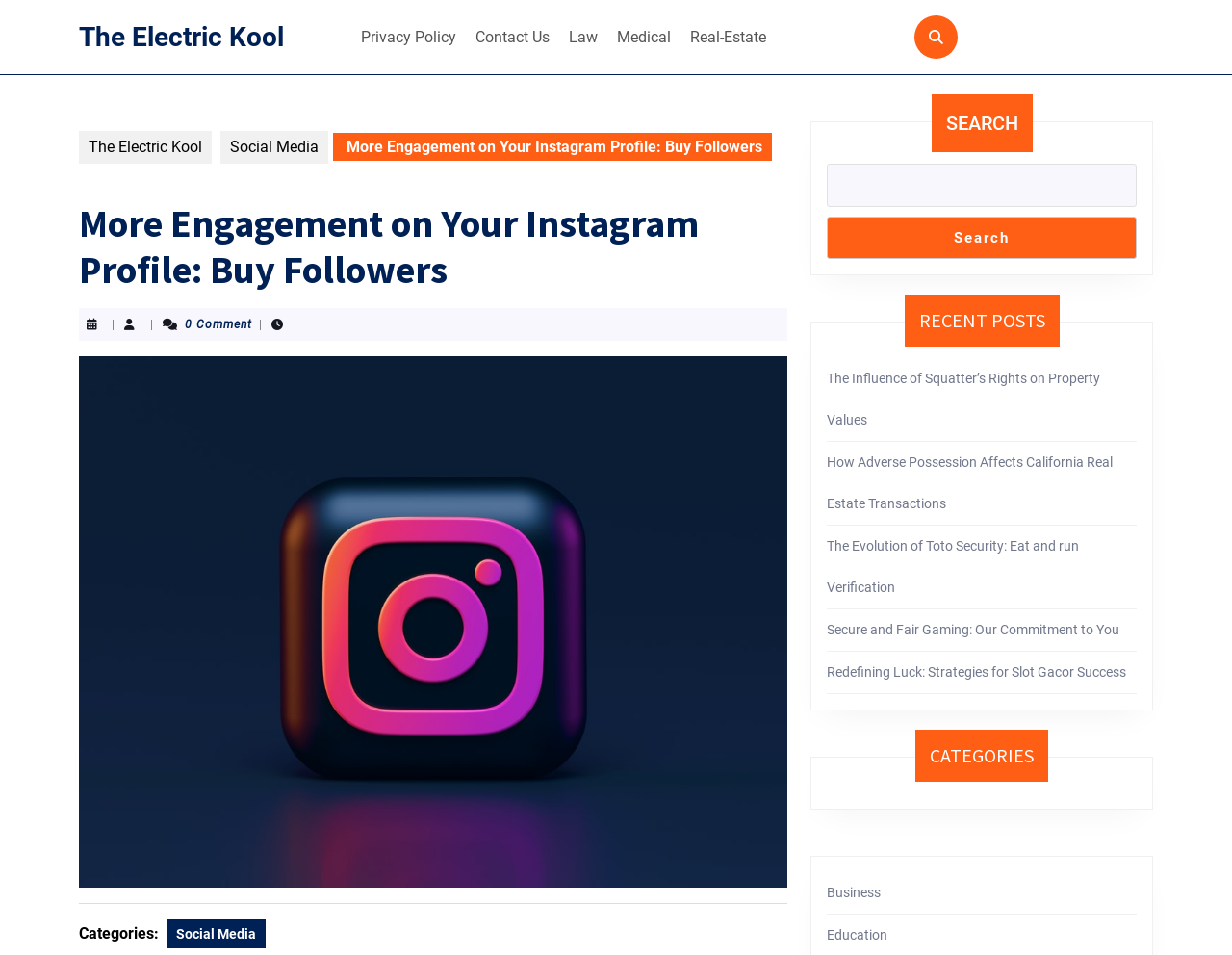Please provide the bounding box coordinates for the element that needs to be clicked to perform the instruction: "Click on the 'Privacy Policy' link". The coordinates must consist of four float numbers between 0 and 1, formatted as [left, top, right, bottom].

[0.287, 0.019, 0.377, 0.059]